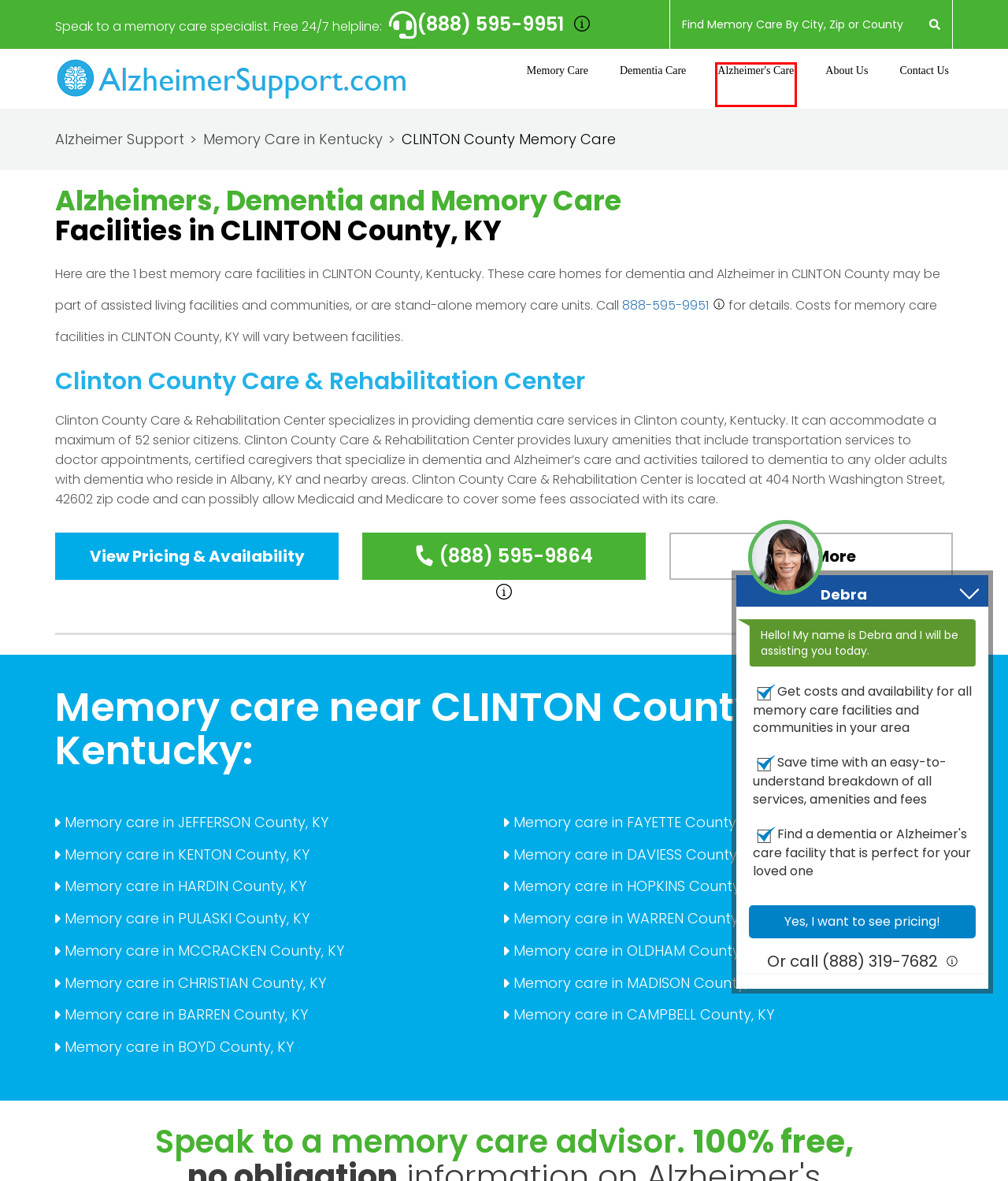You have a screenshot of a webpage with a red bounding box around an element. Select the webpage description that best matches the new webpage after clicking the element within the red bounding box. Here are the descriptions:
A. 16 Memory Care Facilities in KENTON County, KY  - (888) 595-9951
B. 11 Memory Care Facilities in MCCRACKEN County, KY  - (888) 595-9951
C. 9 Memory Care Facilities in OLDHAM County, KY  - (888) 595-9951
D. About Us | AlzheimerSupport.com
E. 14 Memory Care Facilities in HARDIN County, KY  - (888) 595-9951
F. Alzheimer Support - Find Memory Care Facilities & Dementia Care Homes Near You
G. Finding Alzheimer's Care Facilities Near You
H. 25 Memory Care Facilities in FAYETTE County, KY  - (888) 595-9951

G